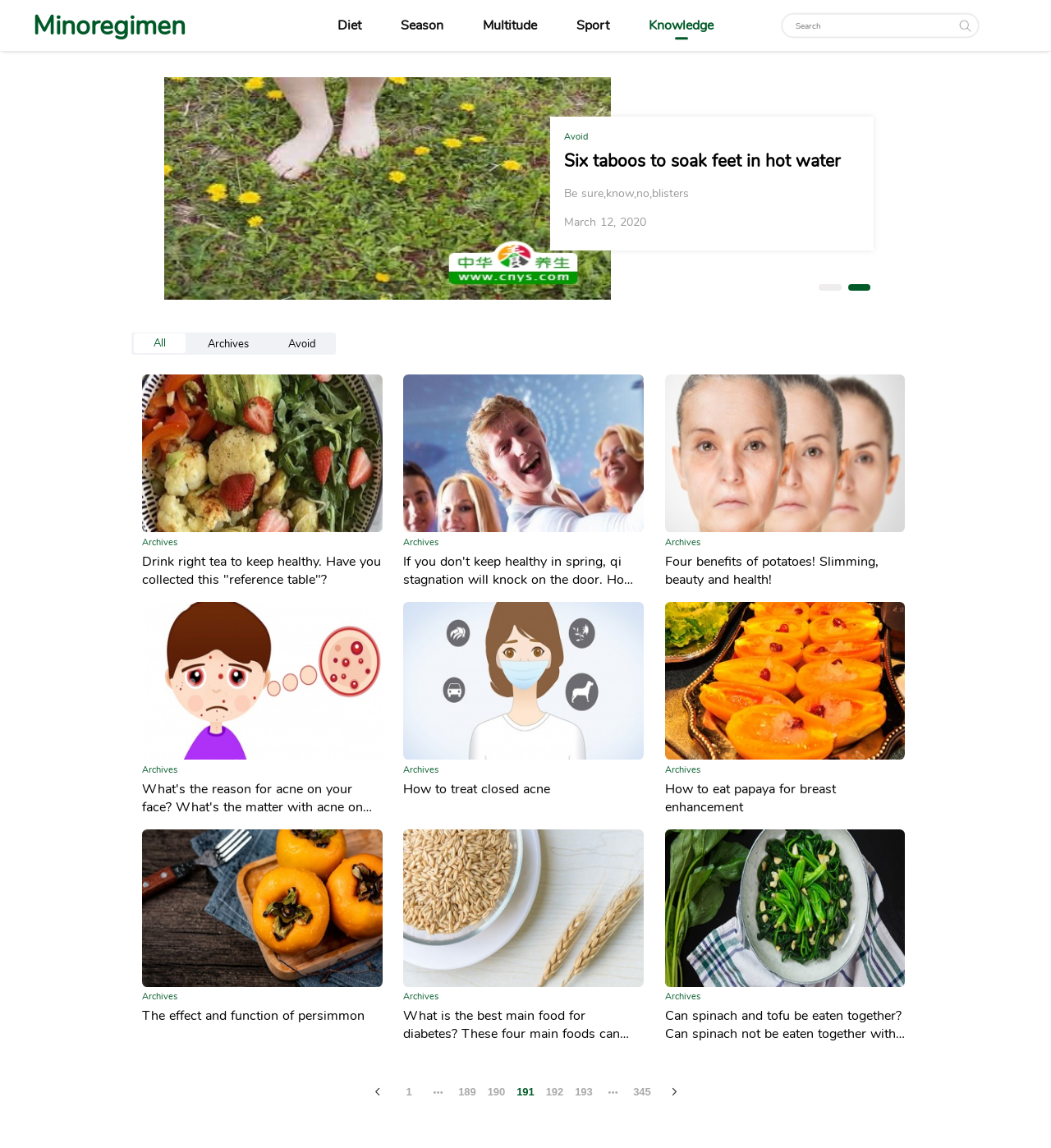Locate the bounding box of the UI element defined by this description: "parent_node: 1189190191192193345". The coordinates should be given as four float numbers between 0 and 1, formatted as [left, top, right, bottom].

[0.625, 0.941, 0.653, 0.961]